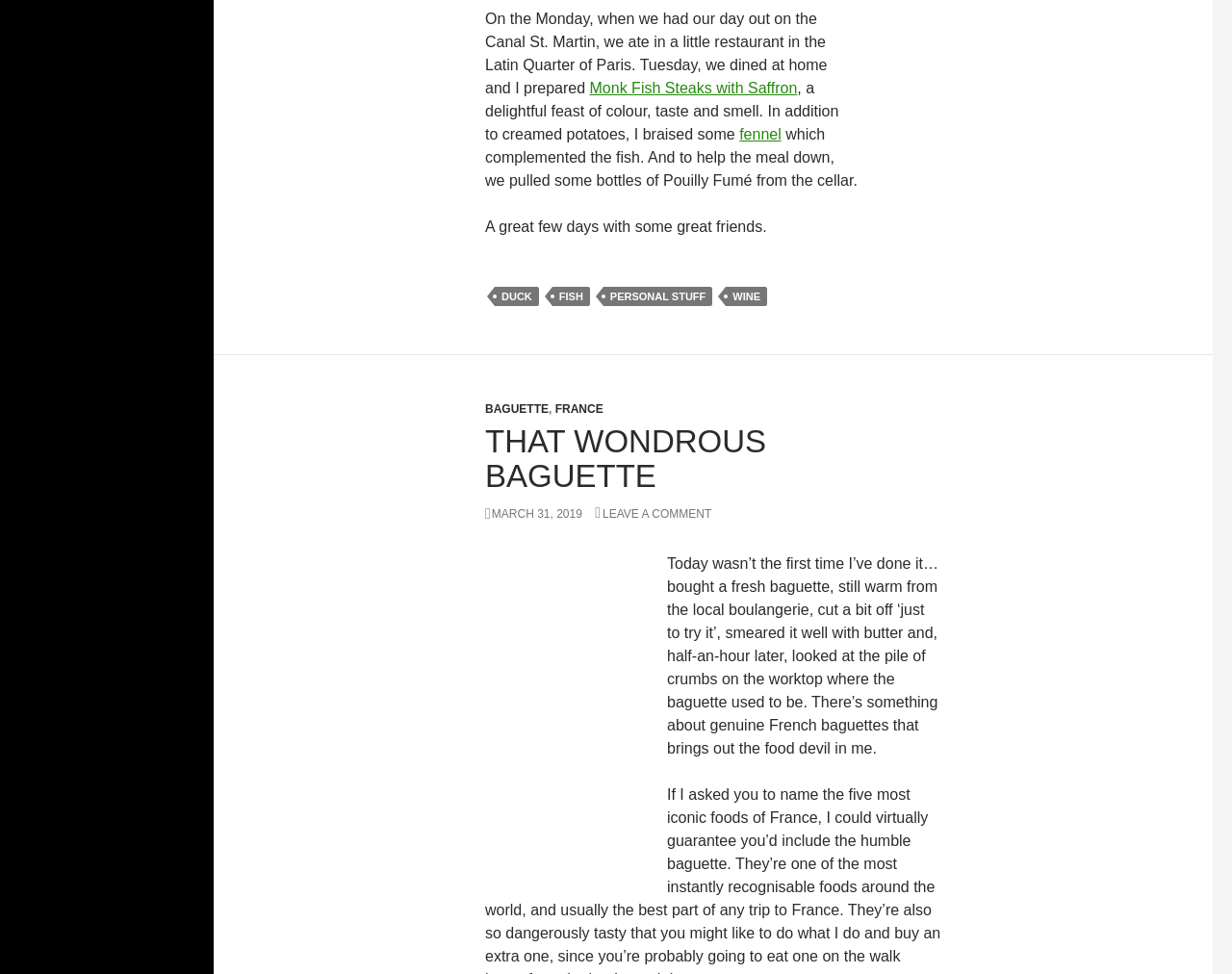What is the location mentioned in the first paragraph?
Provide a detailed and extensive answer to the question.

The first paragraph mentions that the author had a day out on the Canal St. Martin and then ate in a little restaurant in the Latin Quarter of Paris.